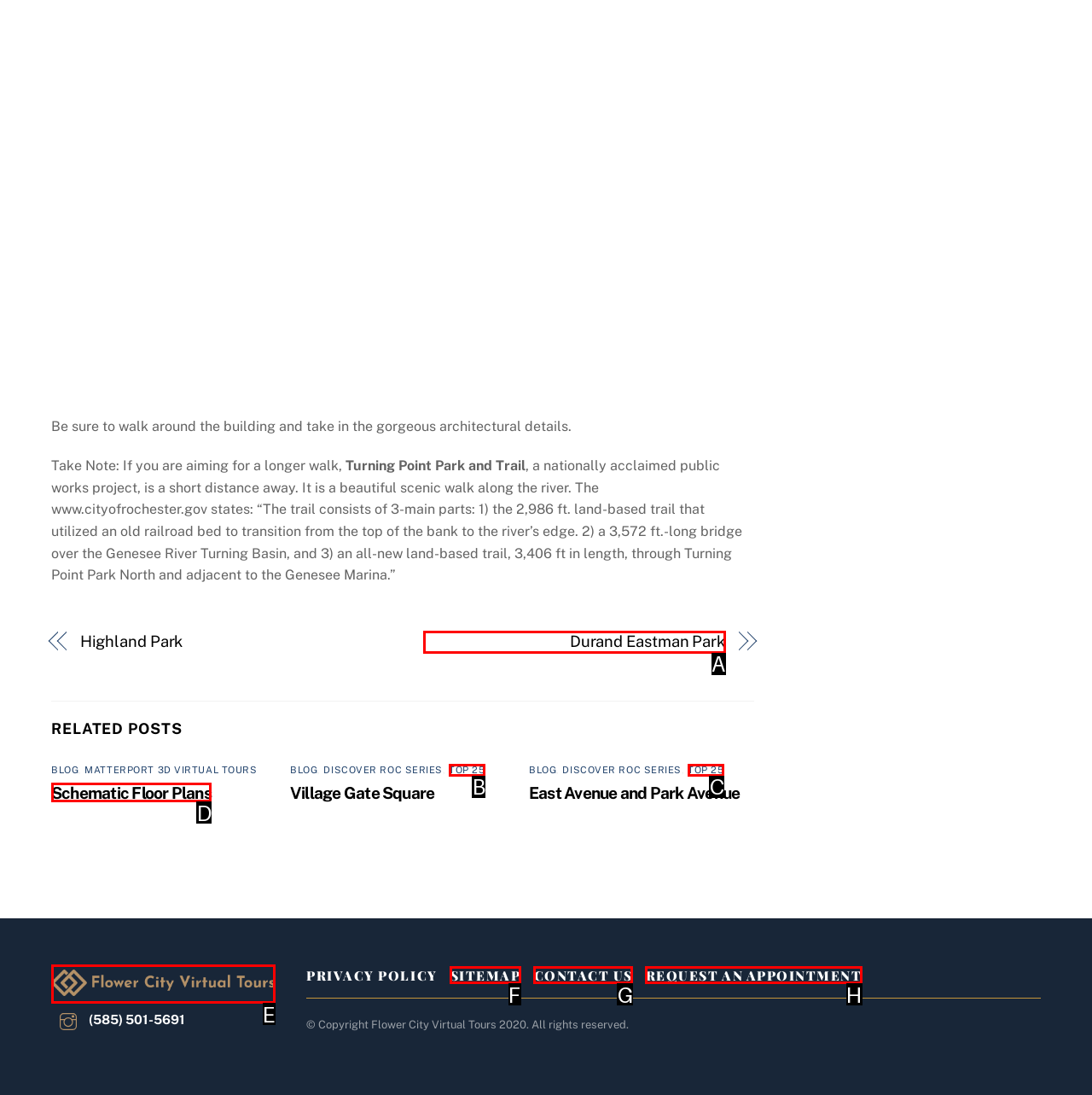From the description: alt="DIYP Logo", select the HTML element that fits best. Reply with the letter of the appropriate option.

None